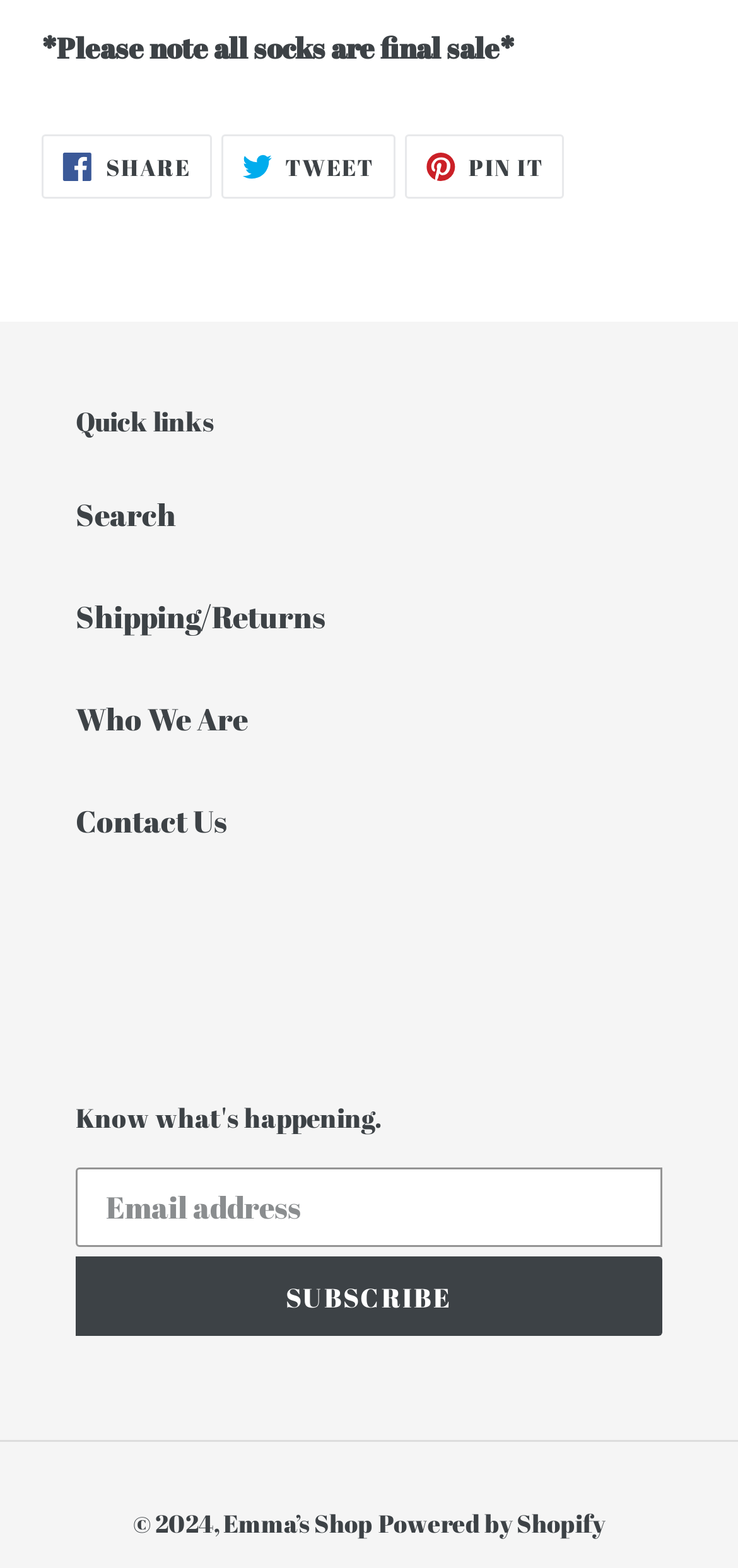Determine the bounding box for the HTML element described here: "Tweet Tweet on Twitter". The coordinates should be given as [left, top, right, bottom] with each number being a float between 0 and 1.

[0.299, 0.086, 0.535, 0.127]